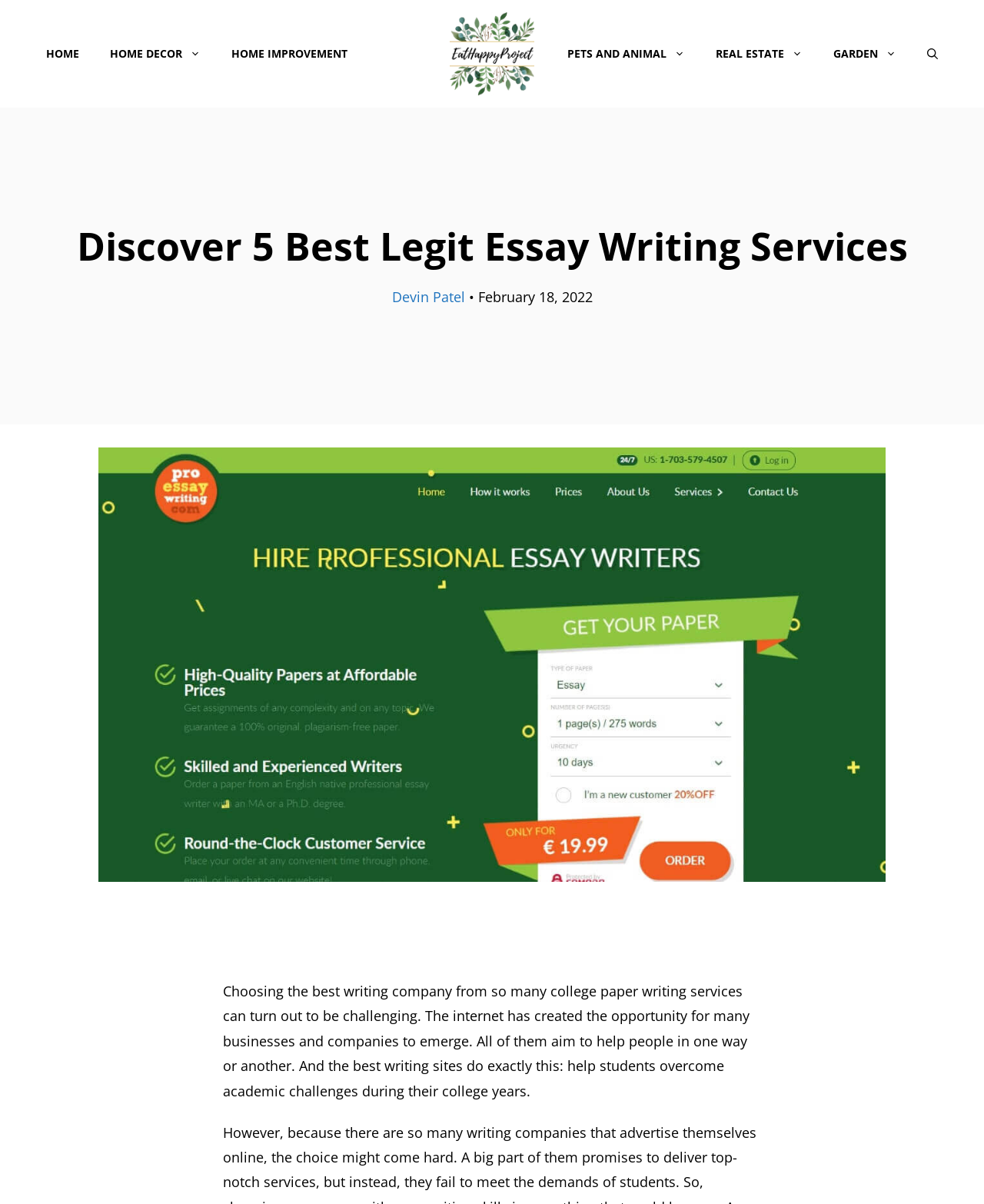Your task is to find and give the main heading text of the webpage.

Discover 5 Best Legit Essay Writing Services